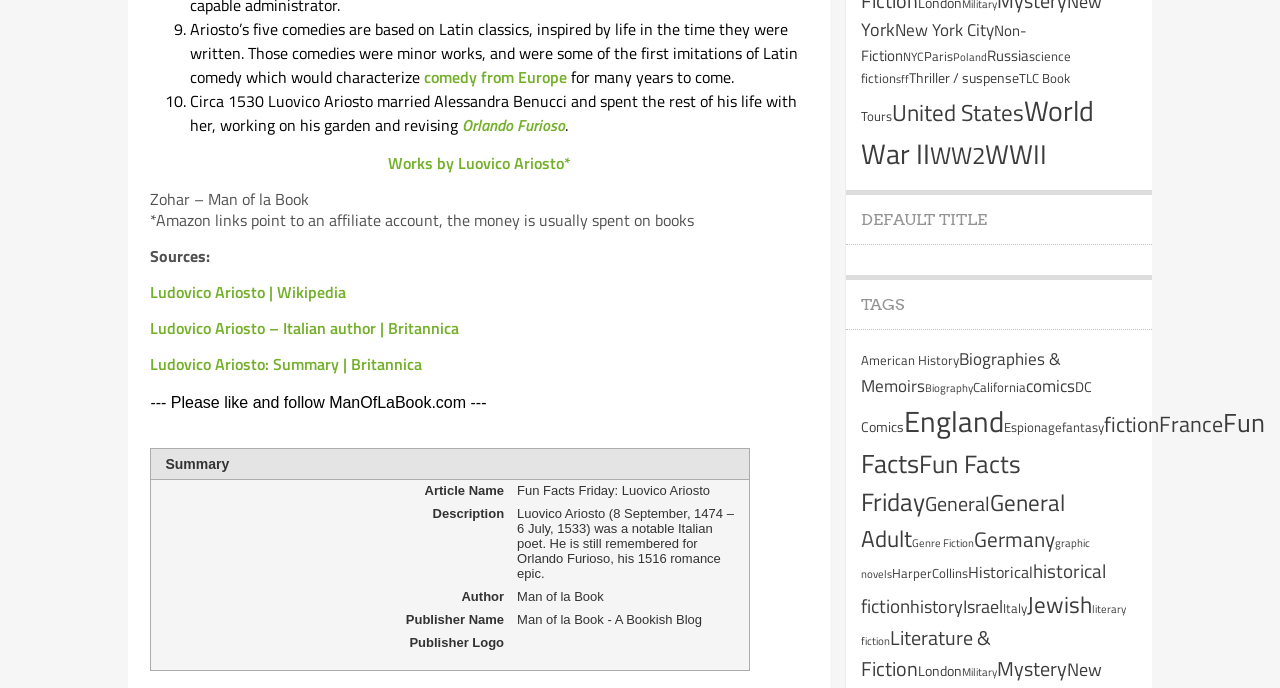Using the description "General Adult", locate and provide the bounding box of the UI element.

[0.672, 0.705, 0.832, 0.808]